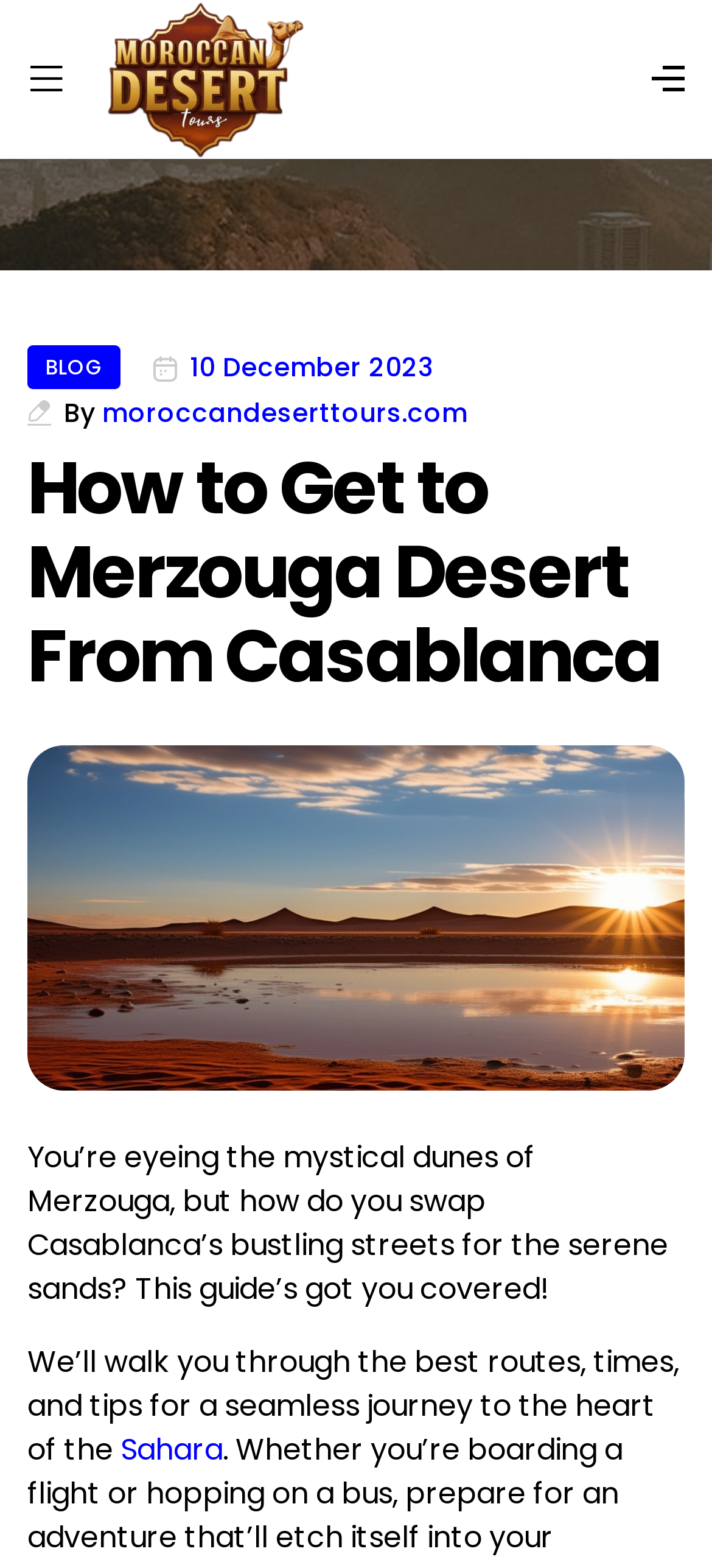Please respond to the question with a concise word or phrase:
What is the starting point of the journey?

Casablanca